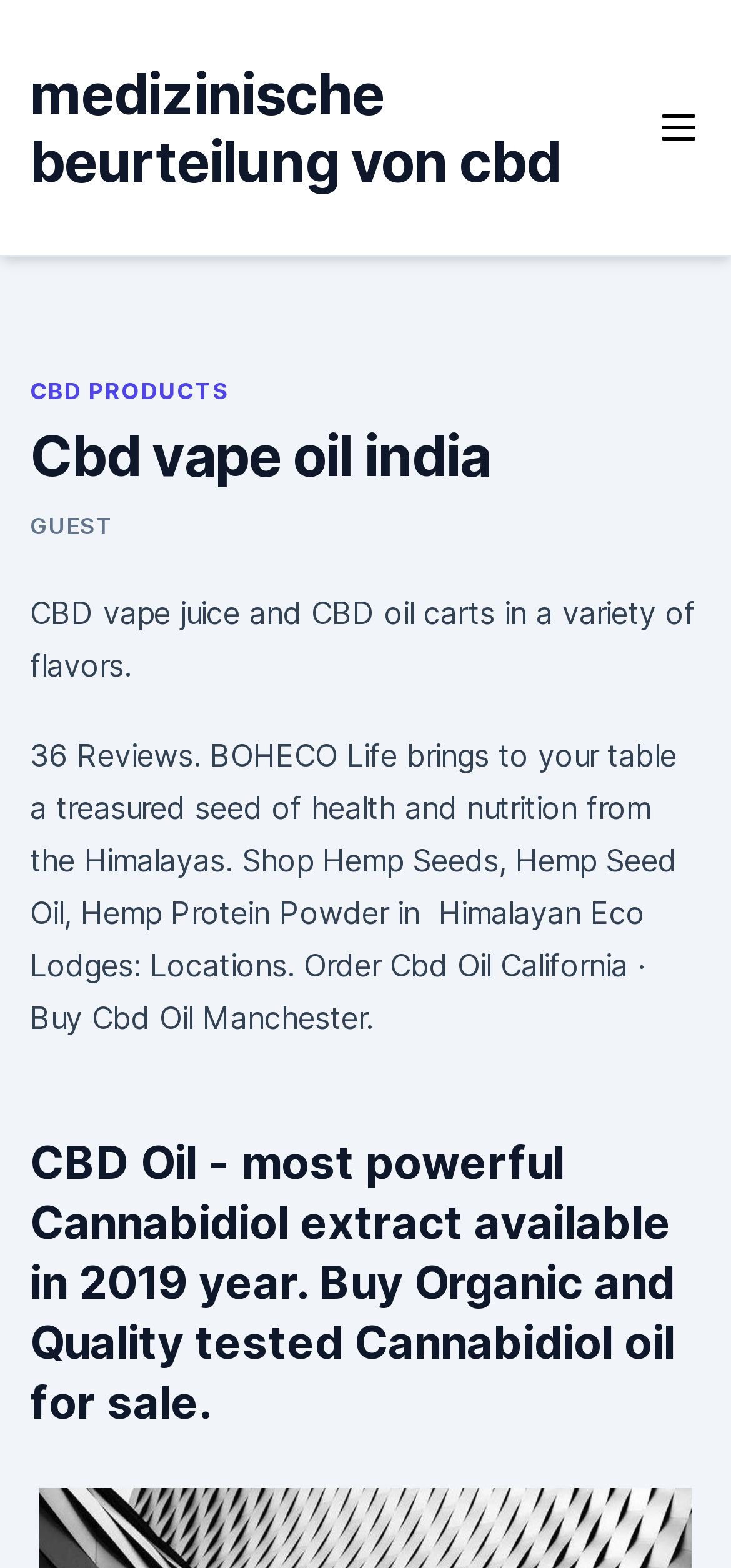Generate the text content of the main headline of the webpage.

Cbd vape oil india